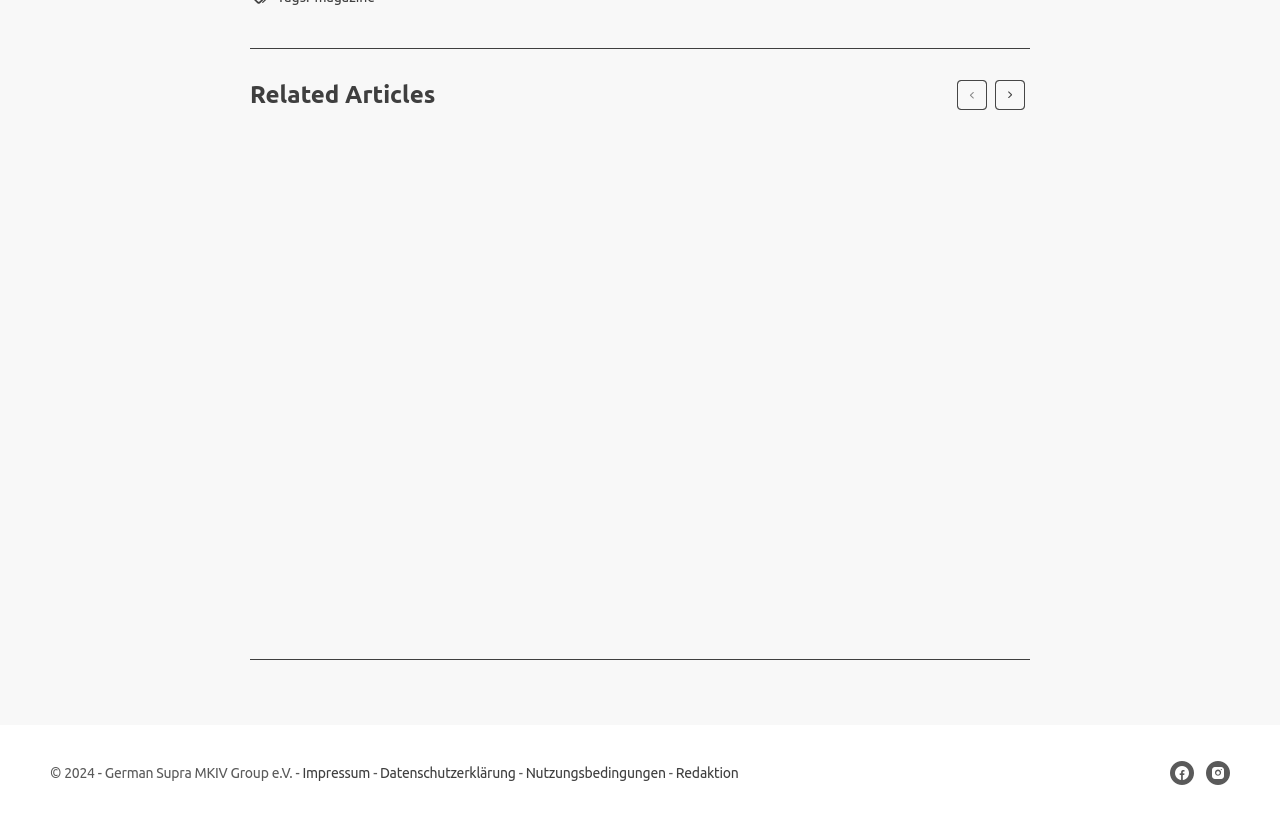Please identify the bounding box coordinates of the element I should click to complete this instruction: 'Click on the '10 Years of German MKIV Group Meetings: A Retrospective' article'. The coordinates should be given as four float numbers between 0 and 1, like this: [left, top, right, bottom].

[0.246, 0.436, 0.495, 0.504]